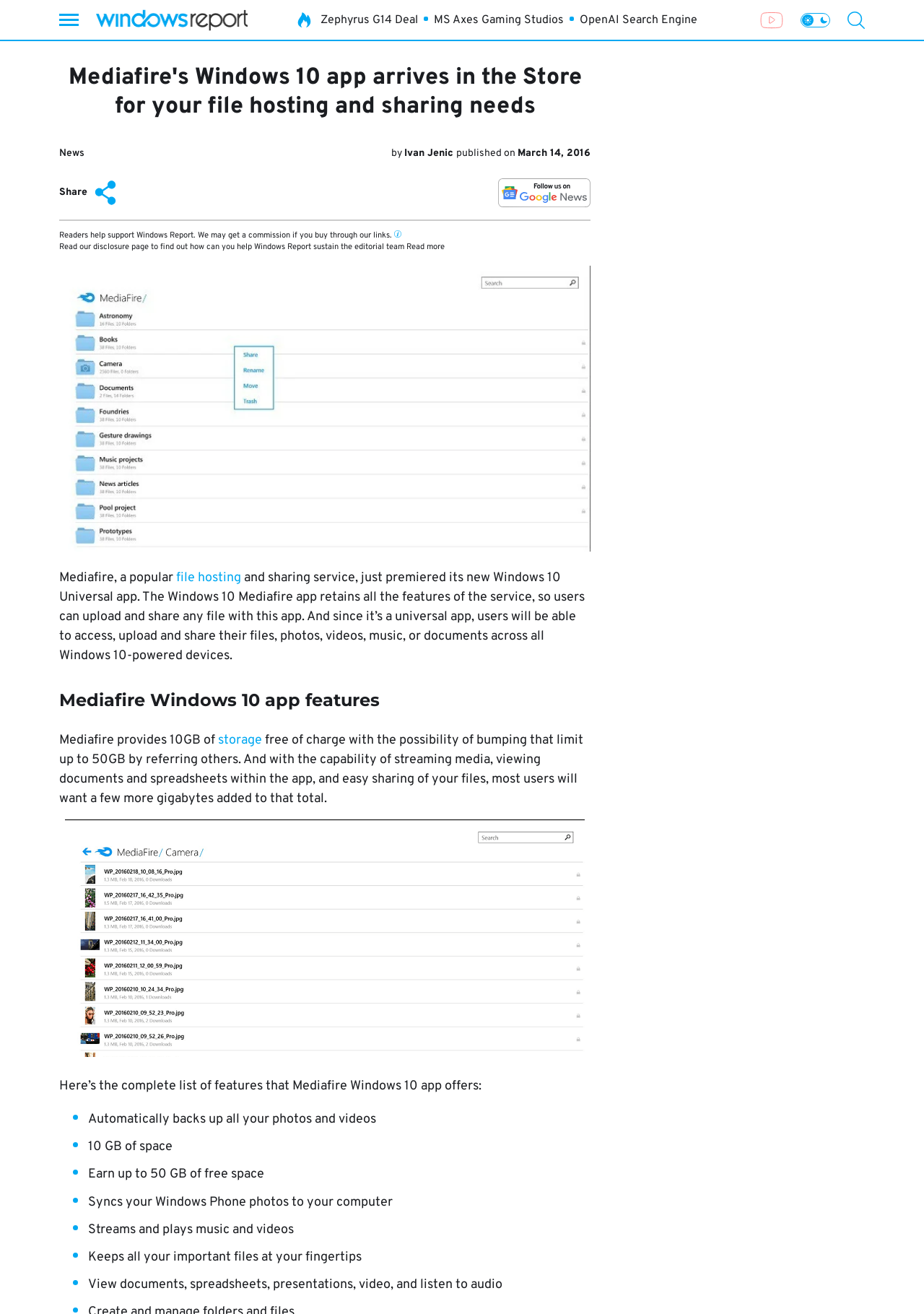Find the bounding box coordinates of the area to click in order to follow the instruction: "Go to Windows Report".

[0.104, 0.005, 0.268, 0.025]